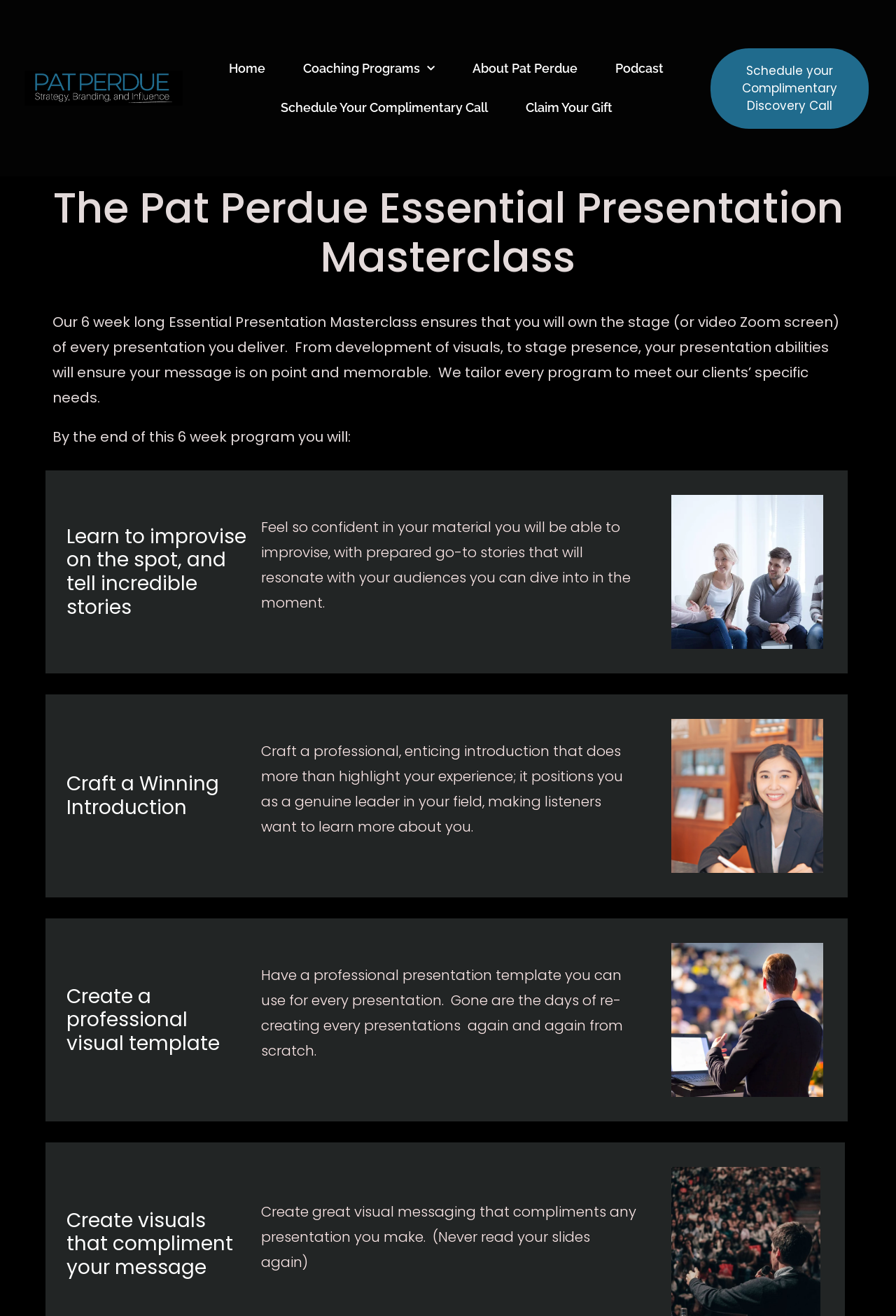Determine the bounding box coordinates in the format (top-left x, top-left y, bottom-right x, bottom-right y). Ensure all values are floating point numbers between 0 and 1. Identify the bounding box of the UI element described by: Schedule Your Complimentary Call

[0.292, 0.067, 0.566, 0.097]